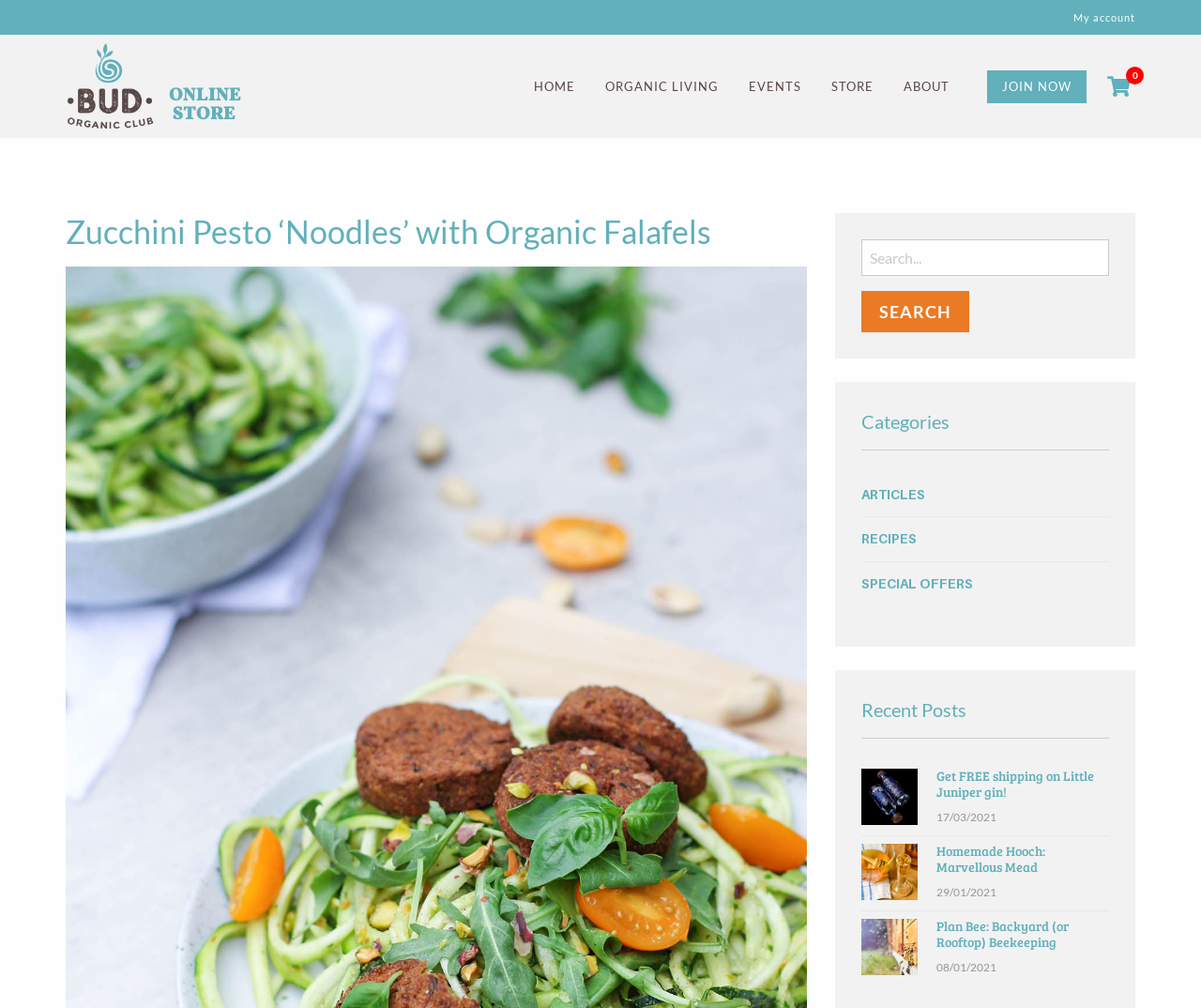What is the name of the recipe on this page?
Provide a fully detailed and comprehensive answer to the question.

I determined the answer by looking at the heading element on the page, which has the text 'Zucchini Pesto ‘Noodles’ with Organic Falafels'. This is likely the title of the recipe being featured on the page.